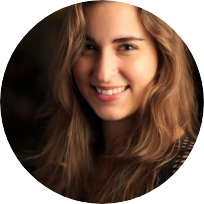What category is this photograph showcased under?
Please elaborate on the answer to the question with detailed information.

According to the caption, this photograph is part of Benjamin Lehman's photography portfolio, specifically under the 'Headshots' category, suggesting it may serve as a professional representation for personal branding or business purposes.